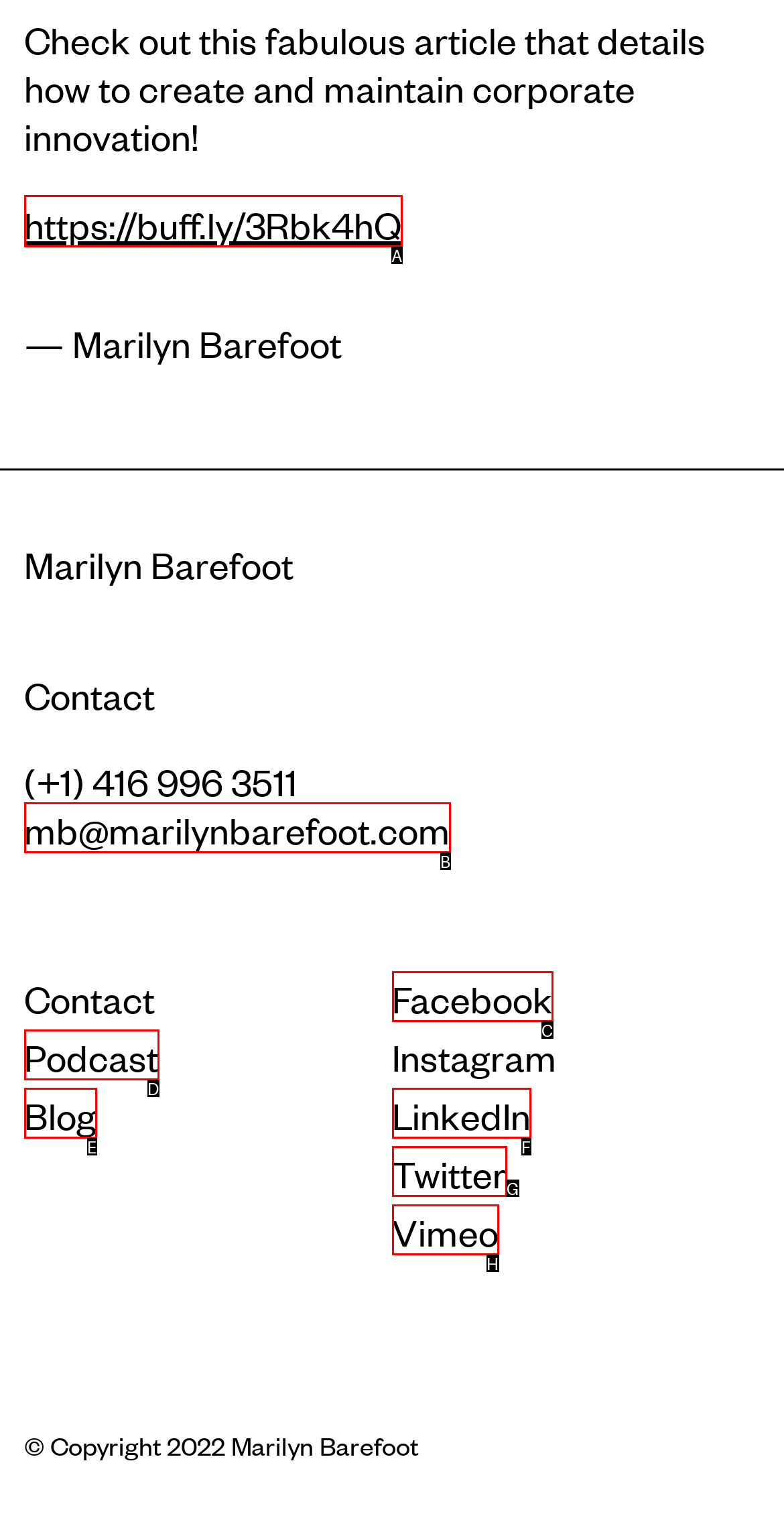Identify the correct UI element to click on to achieve the following task: Read the article about corporate innovation Respond with the corresponding letter from the given choices.

A